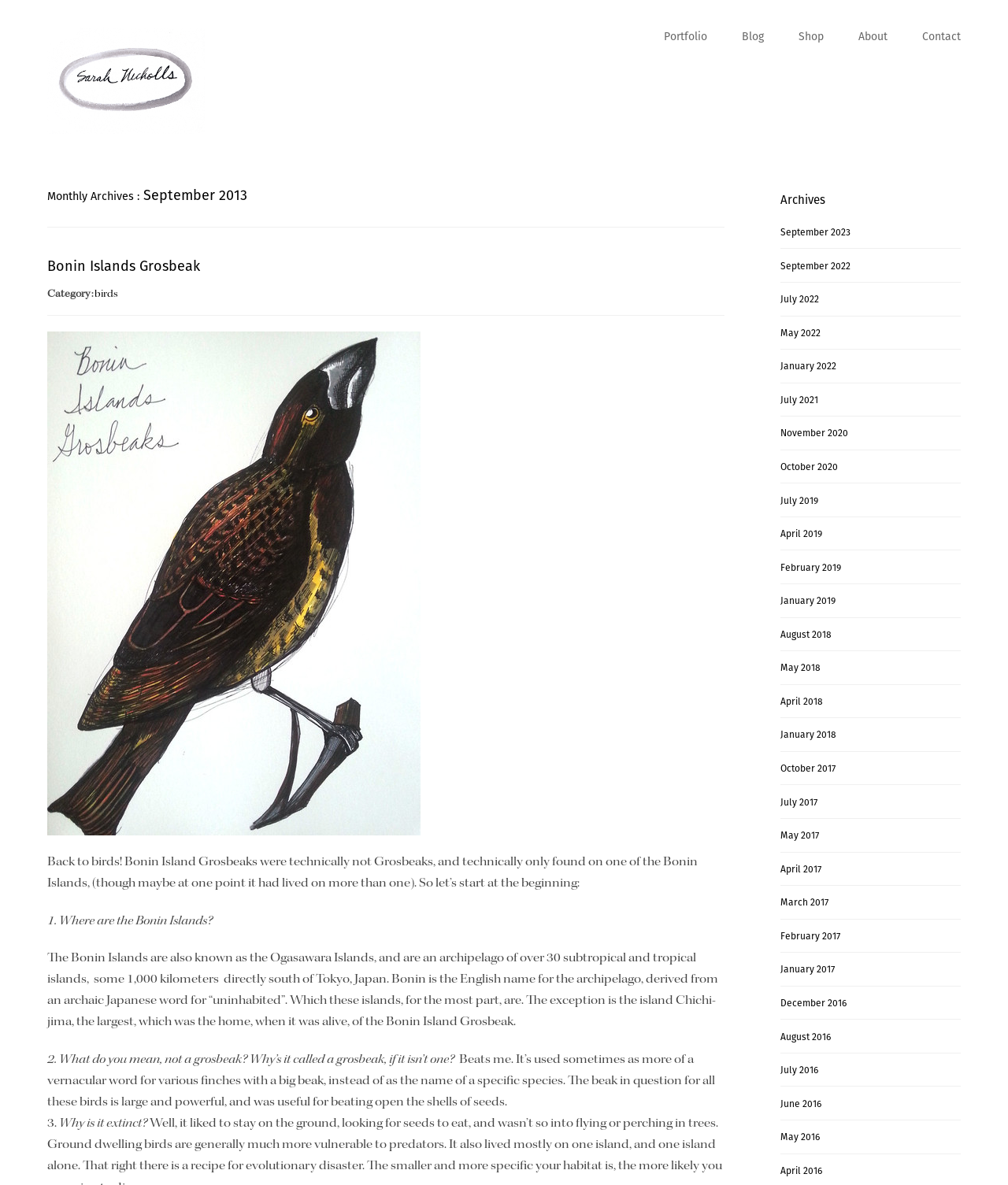Based on the image, provide a detailed and complete answer to the question: 
What is the name of the author of this blog?

The answer can be found by looking at the top-left corner of the webpage, where the link 'Sarah Nicholls' is located, indicating that the author of the blog is Sarah Nicholls.